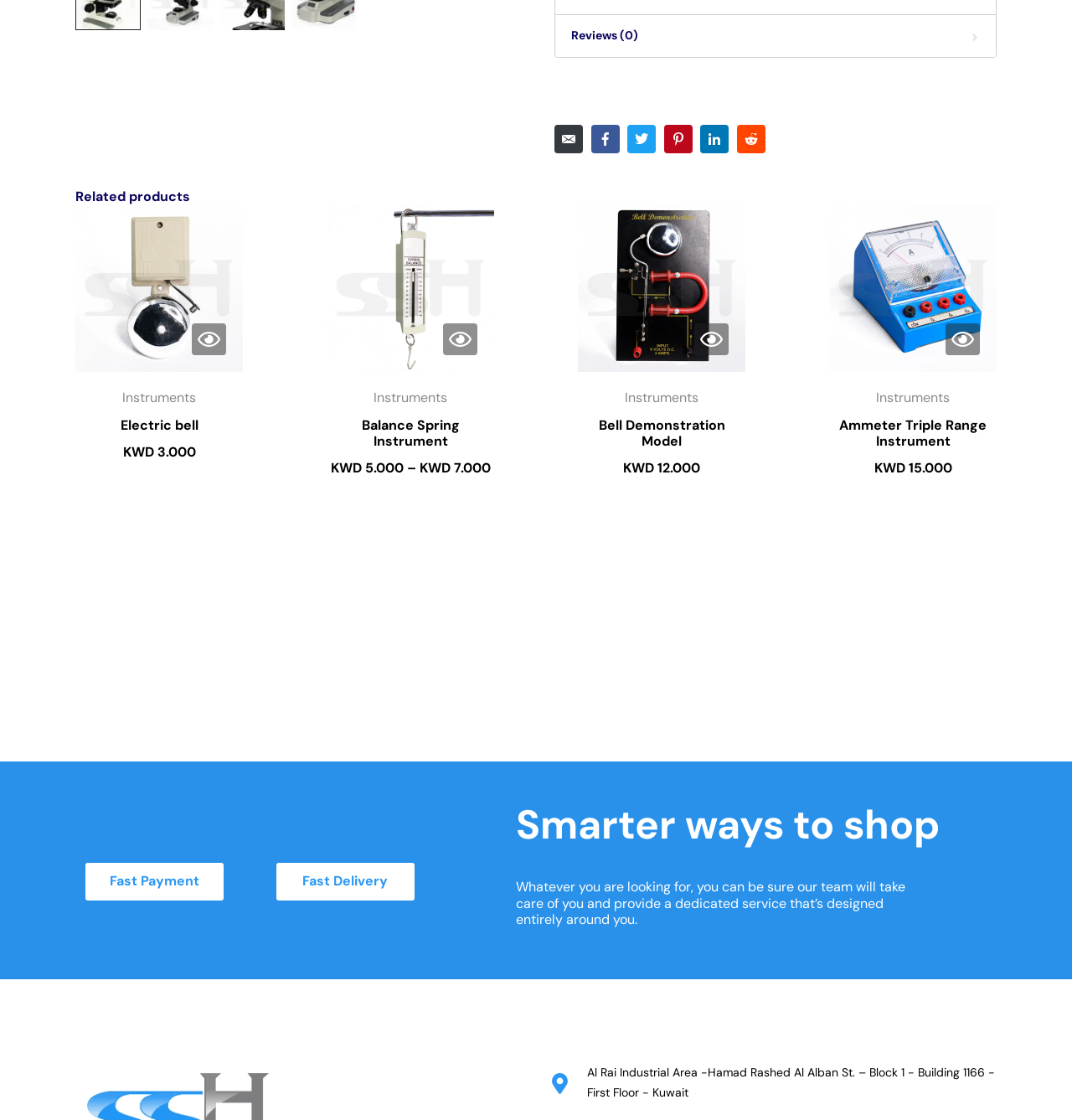Using the element description: "InstrumentsElectric bell KWD 3.000", determine the bounding box coordinates for the specified UI element. The coordinates should be four float numbers between 0 and 1, [left, top, right, bottom].

[0.07, 0.182, 0.227, 0.415]